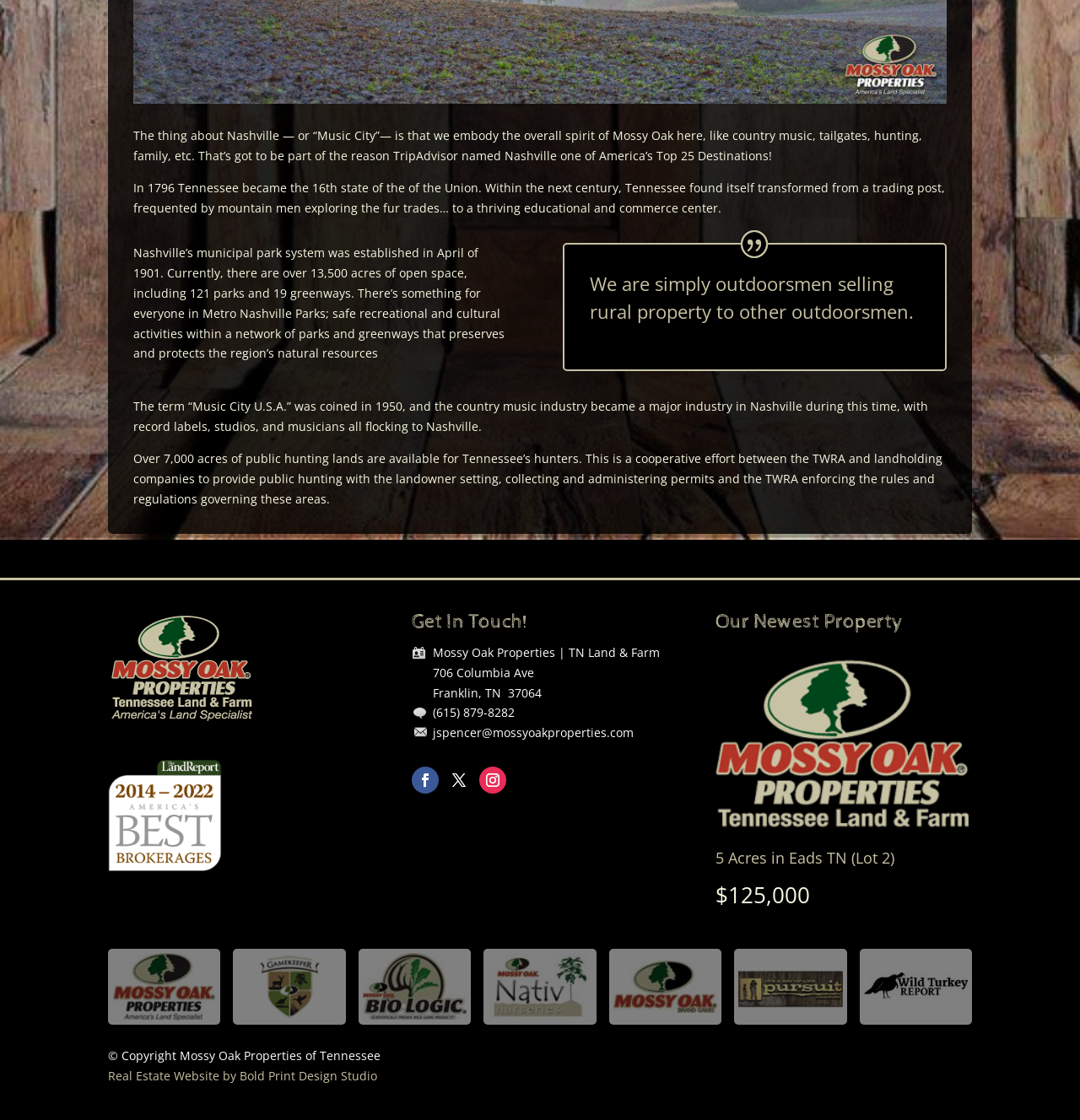Identify the bounding box coordinates for the UI element described as: "jspencer@mossyoakproperties.com".

[0.401, 0.647, 0.587, 0.661]